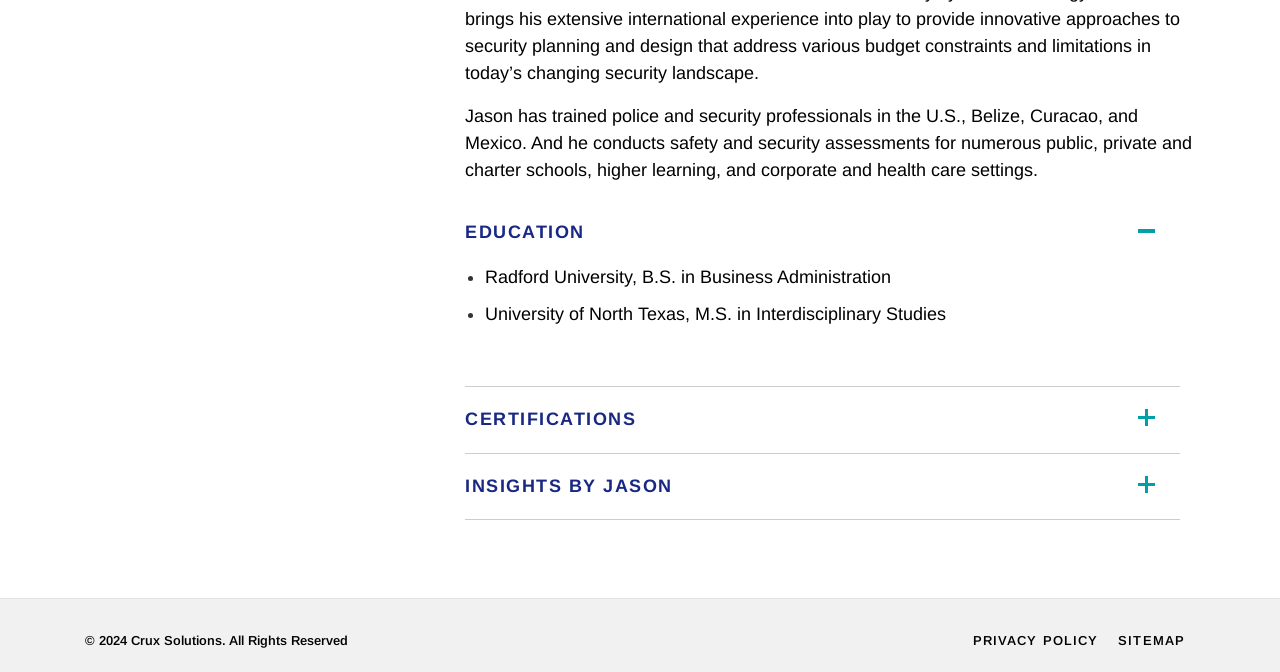Answer the question below using just one word or a short phrase: 
What is the copyright year mentioned at the bottom of the page?

2024